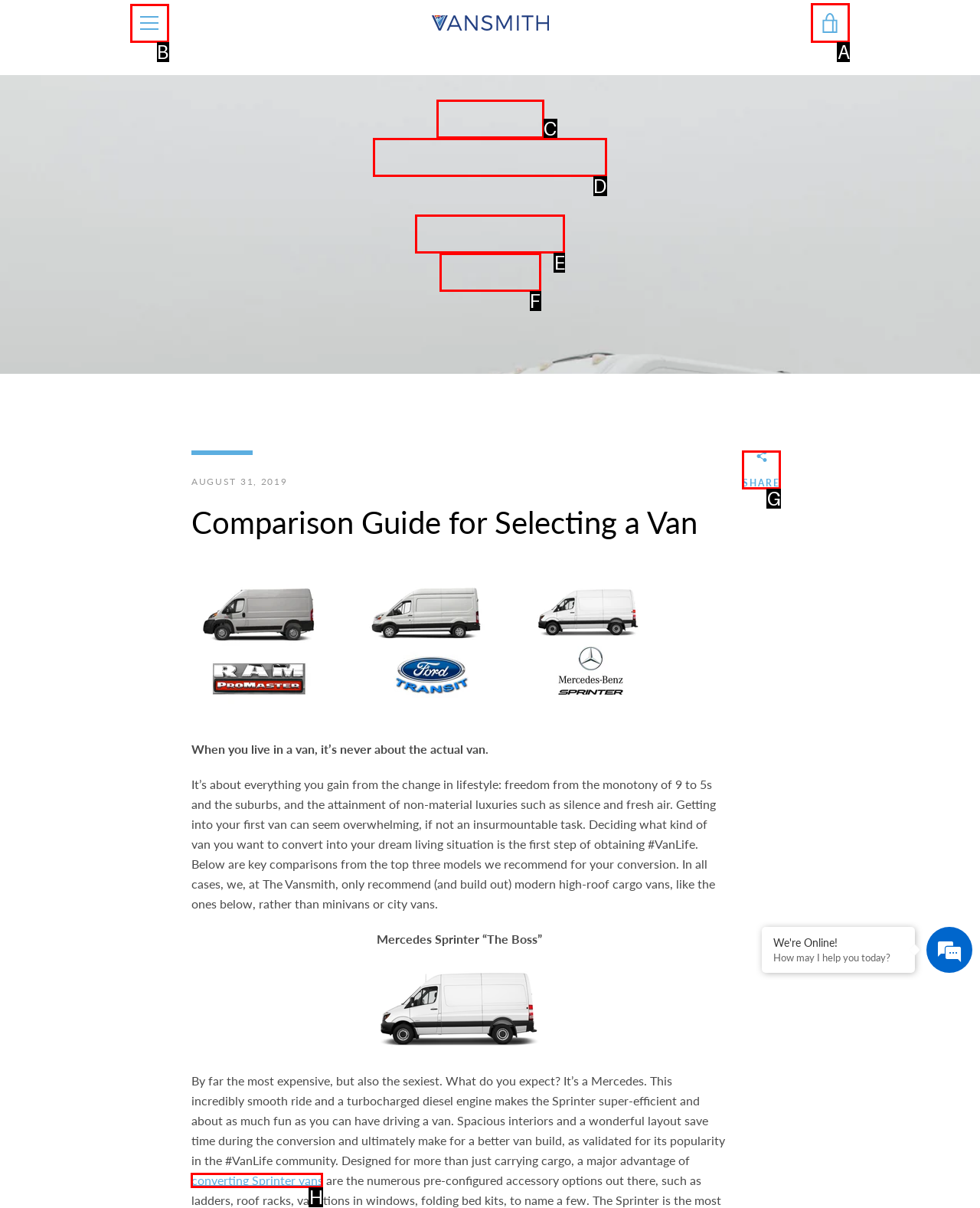Identify the correct UI element to click for this instruction: Open the VIEW CART link
Respond with the appropriate option's letter from the provided choices directly.

A